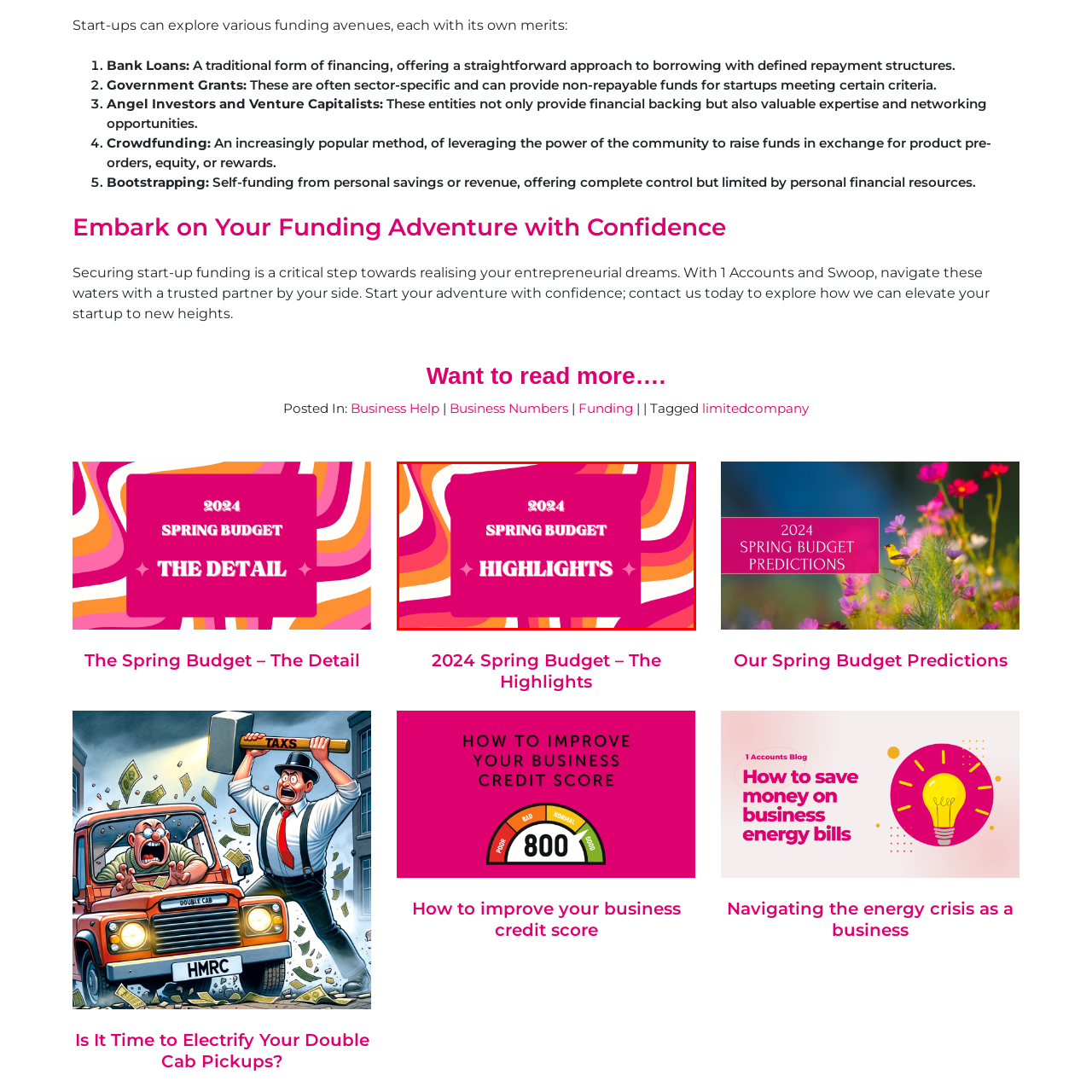What is the topic of the content?
Review the image highlighted by the red bounding box and respond with a brief answer in one word or phrase.

2024 Spring Budget